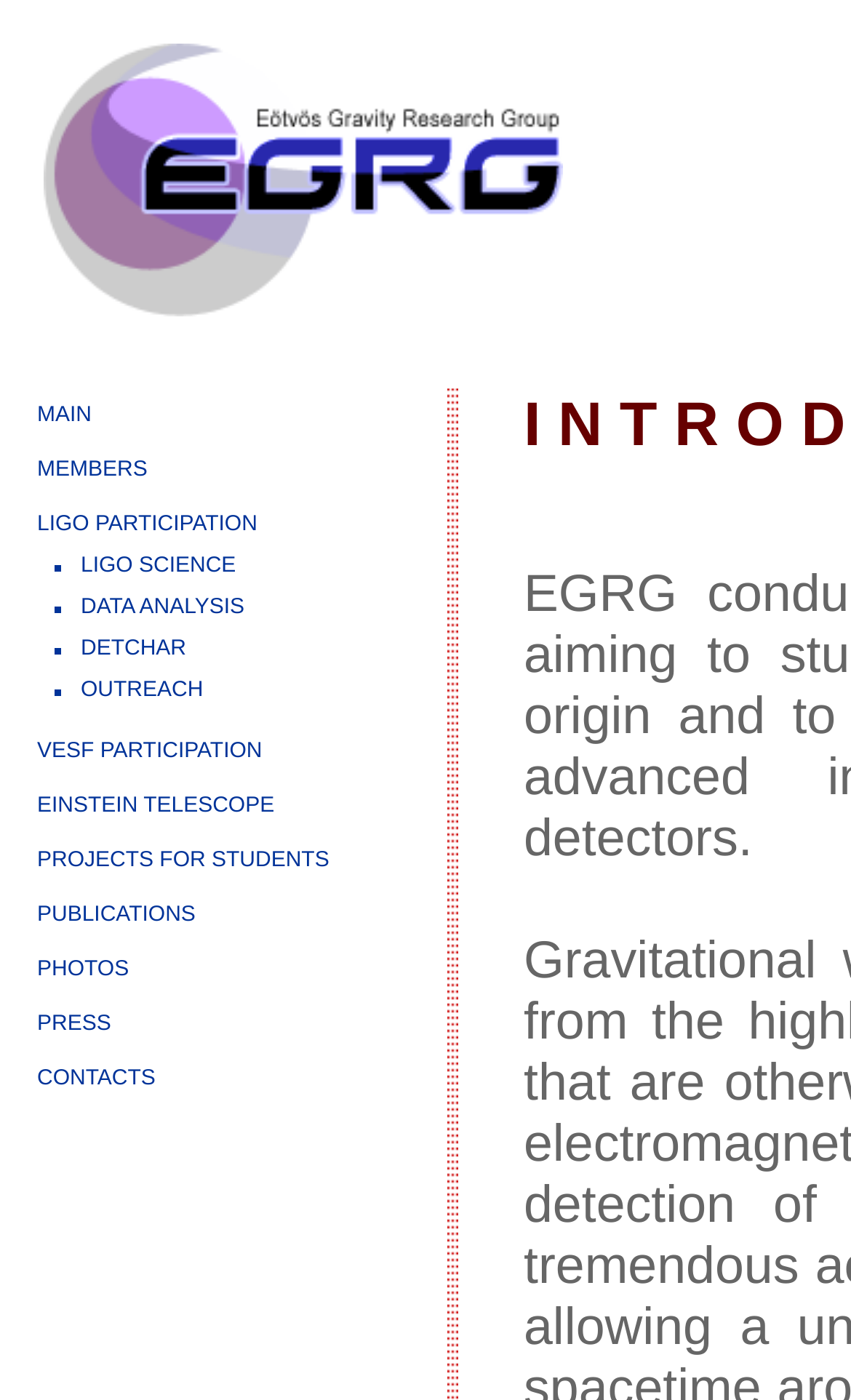Using the provided element description: "PRESS", determine the bounding box coordinates of the corresponding UI element in the screenshot.

[0.026, 0.712, 0.472, 0.751]